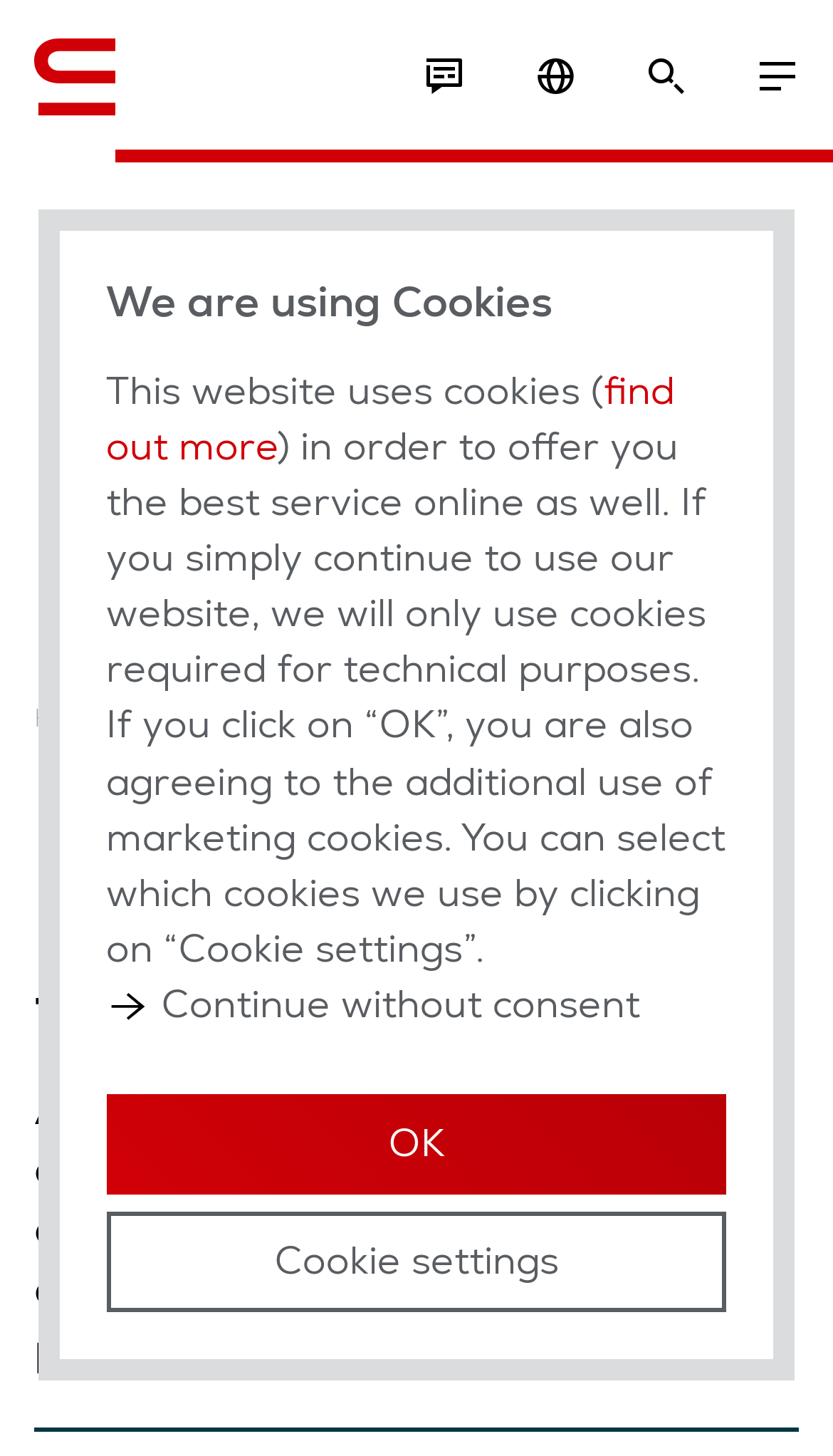What is the topic of the white paper?
Answer with a single word or phrase by referring to the visual content.

Not specified